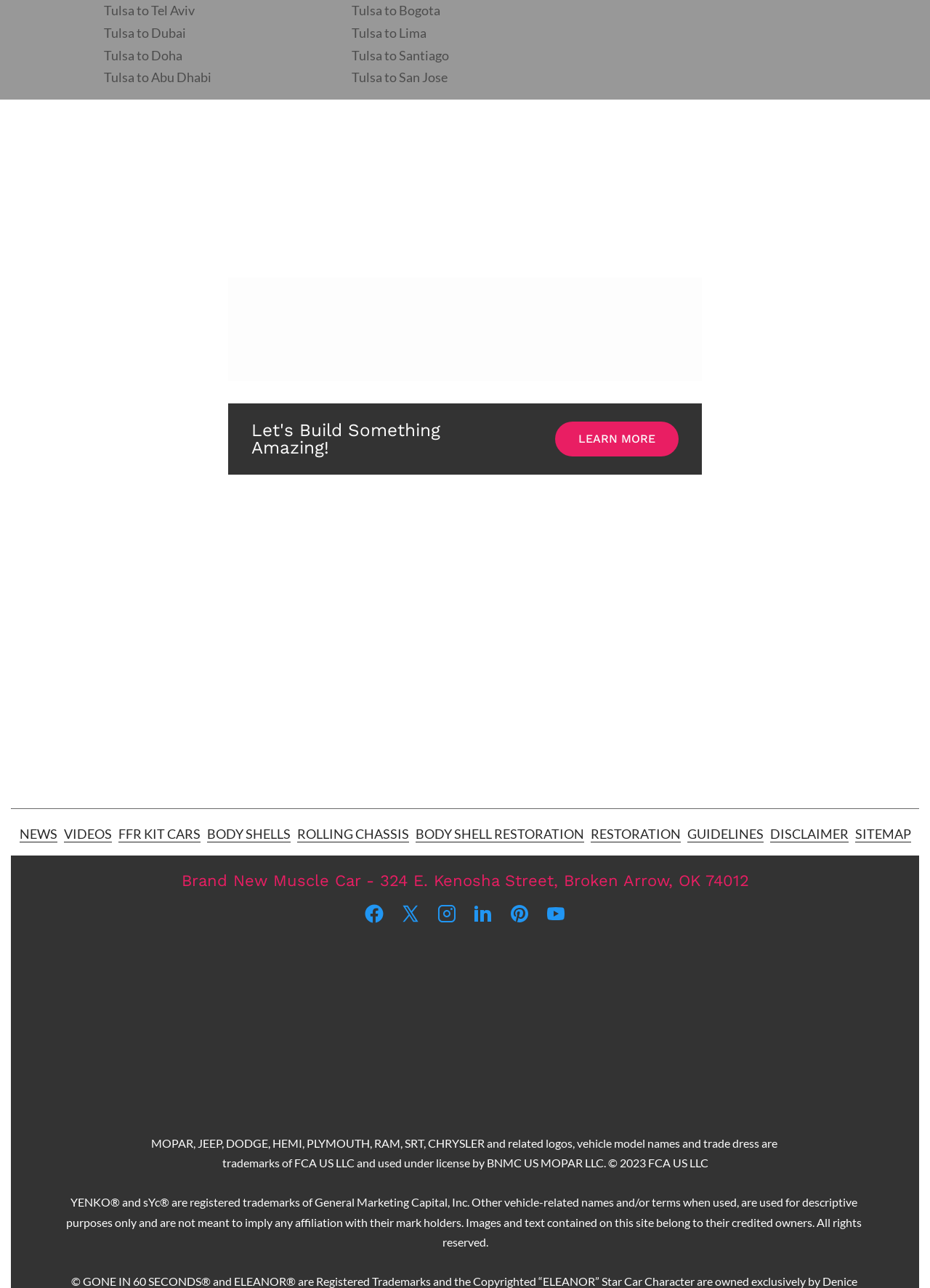Predict the bounding box coordinates of the area that should be clicked to accomplish the following instruction: "View BODY SHELLS". The bounding box coordinates should consist of four float numbers between 0 and 1, i.e., [left, top, right, bottom].

[0.222, 0.641, 0.312, 0.654]